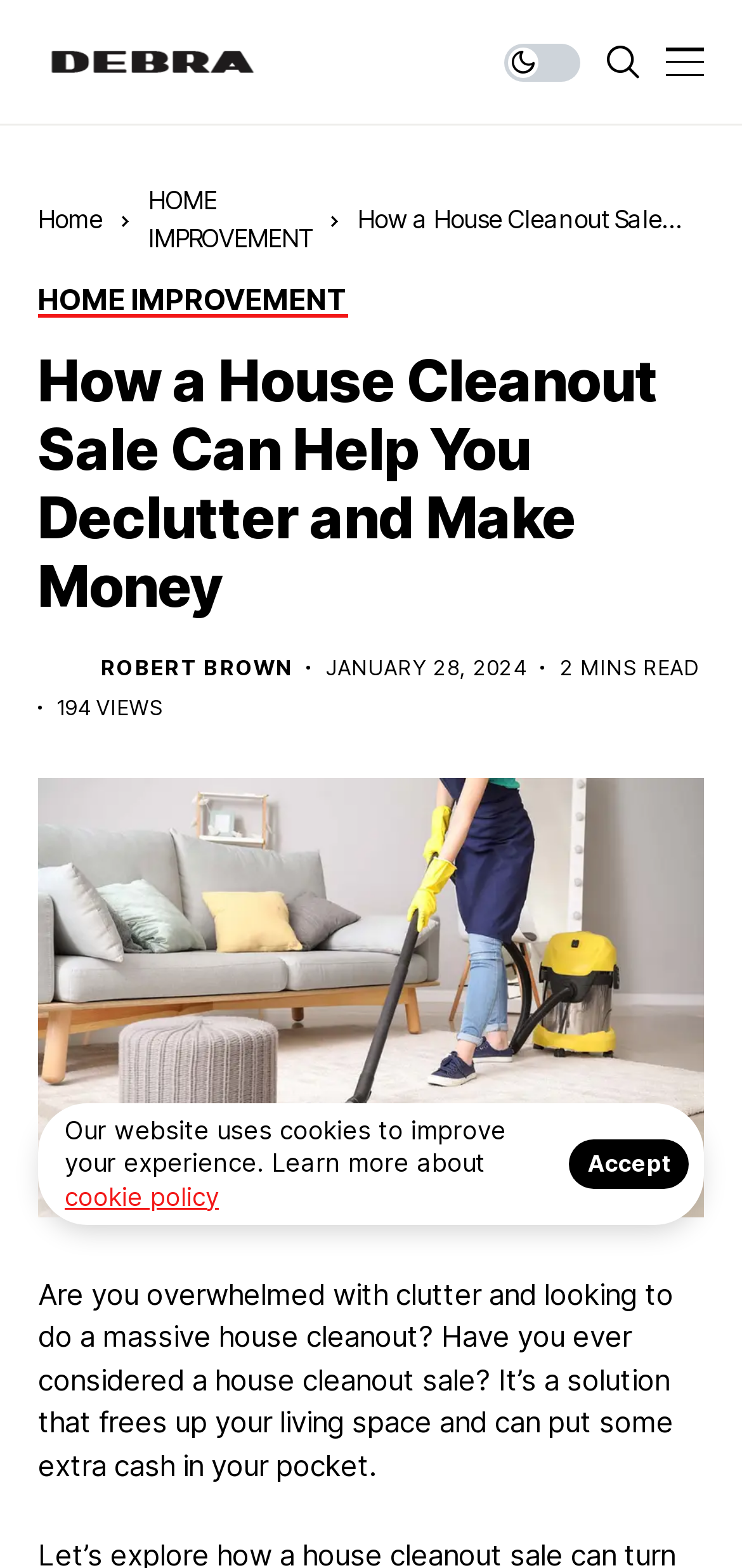How long does it take to read the article?
Please answer the question with a detailed and comprehensive explanation.

I found the reading time by looking at the static text '2 MINS READ' which indicates that the article can be read in 2 minutes.